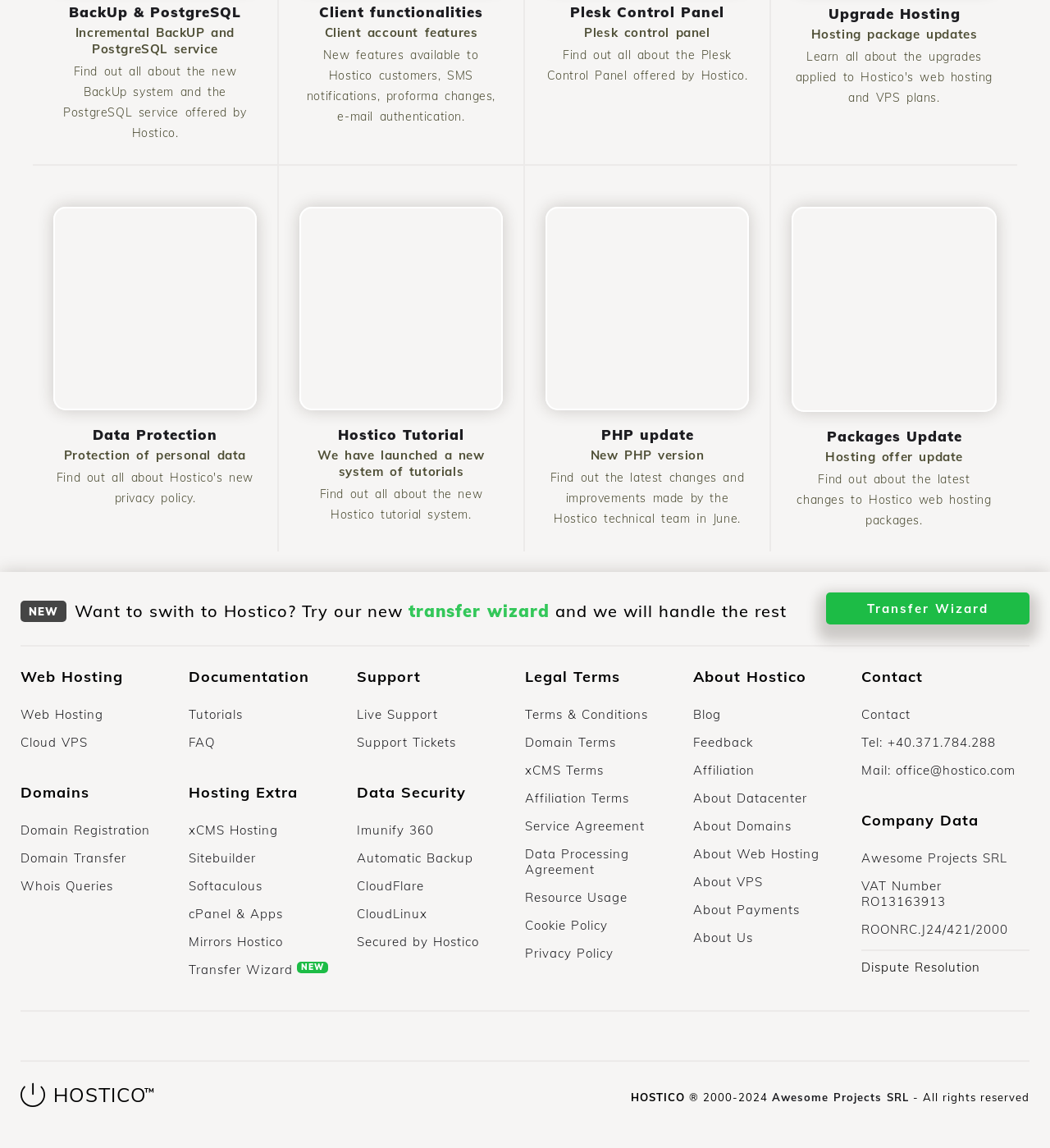Please locate the bounding box coordinates of the region I need to click to follow this instruction: "Try the transfer wizard".

[0.071, 0.523, 0.389, 0.541]